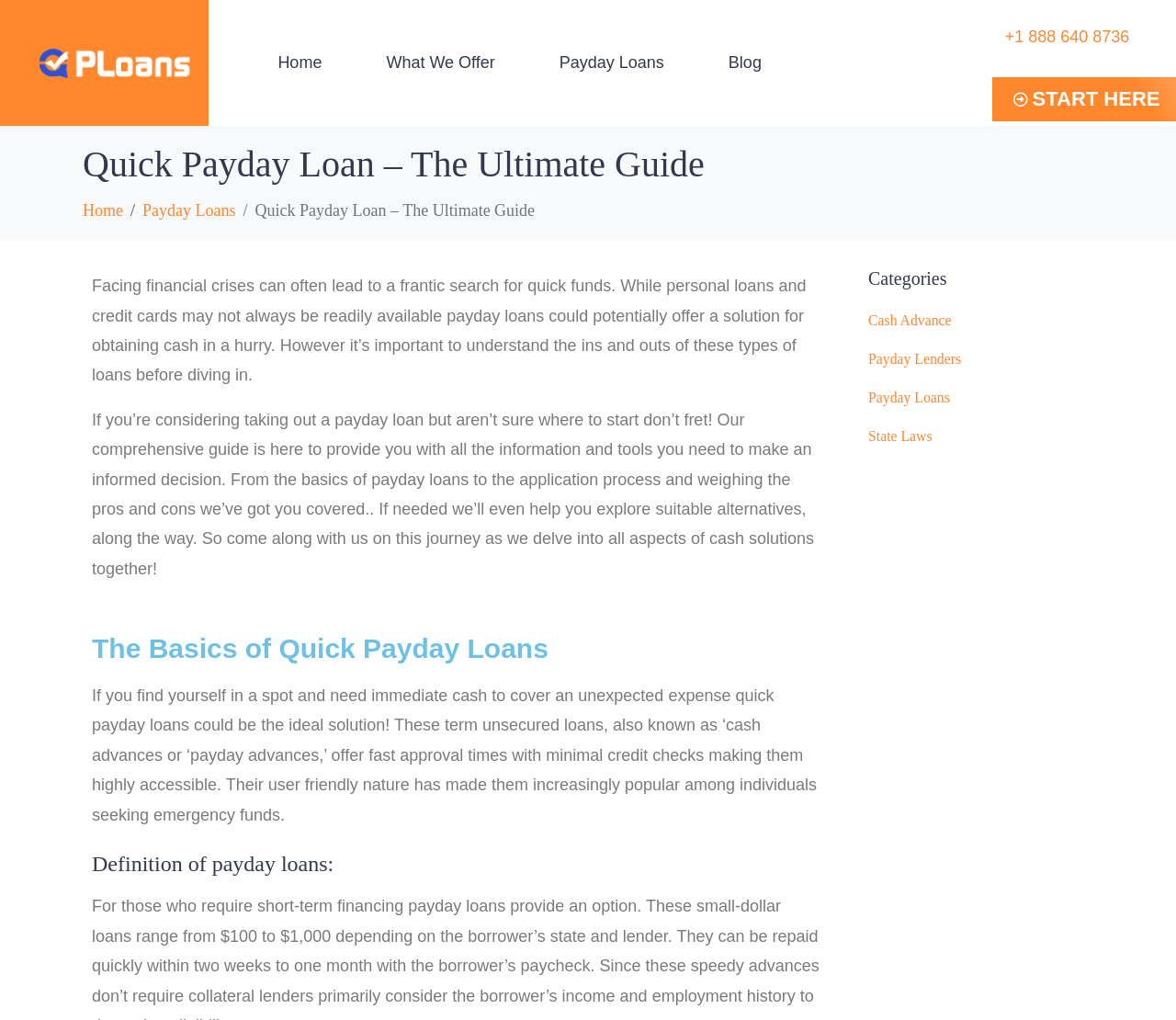Please find and generate the text of the main header of the webpage.

Quick Payday Loan – The Ultimate Guide